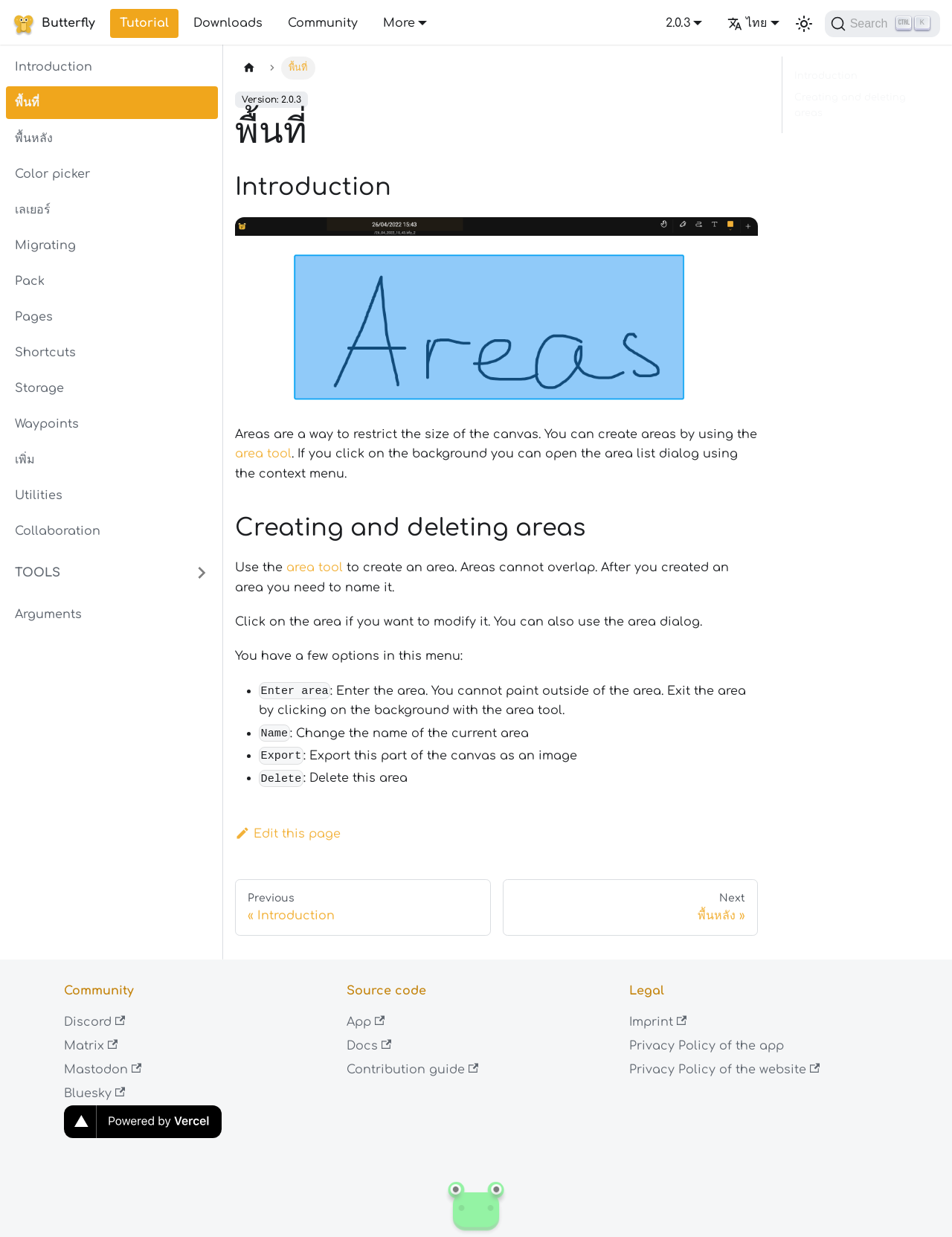Pinpoint the bounding box coordinates for the area that should be clicked to perform the following instruction: "Go to the 'Community' page".

[0.292, 0.007, 0.386, 0.031]